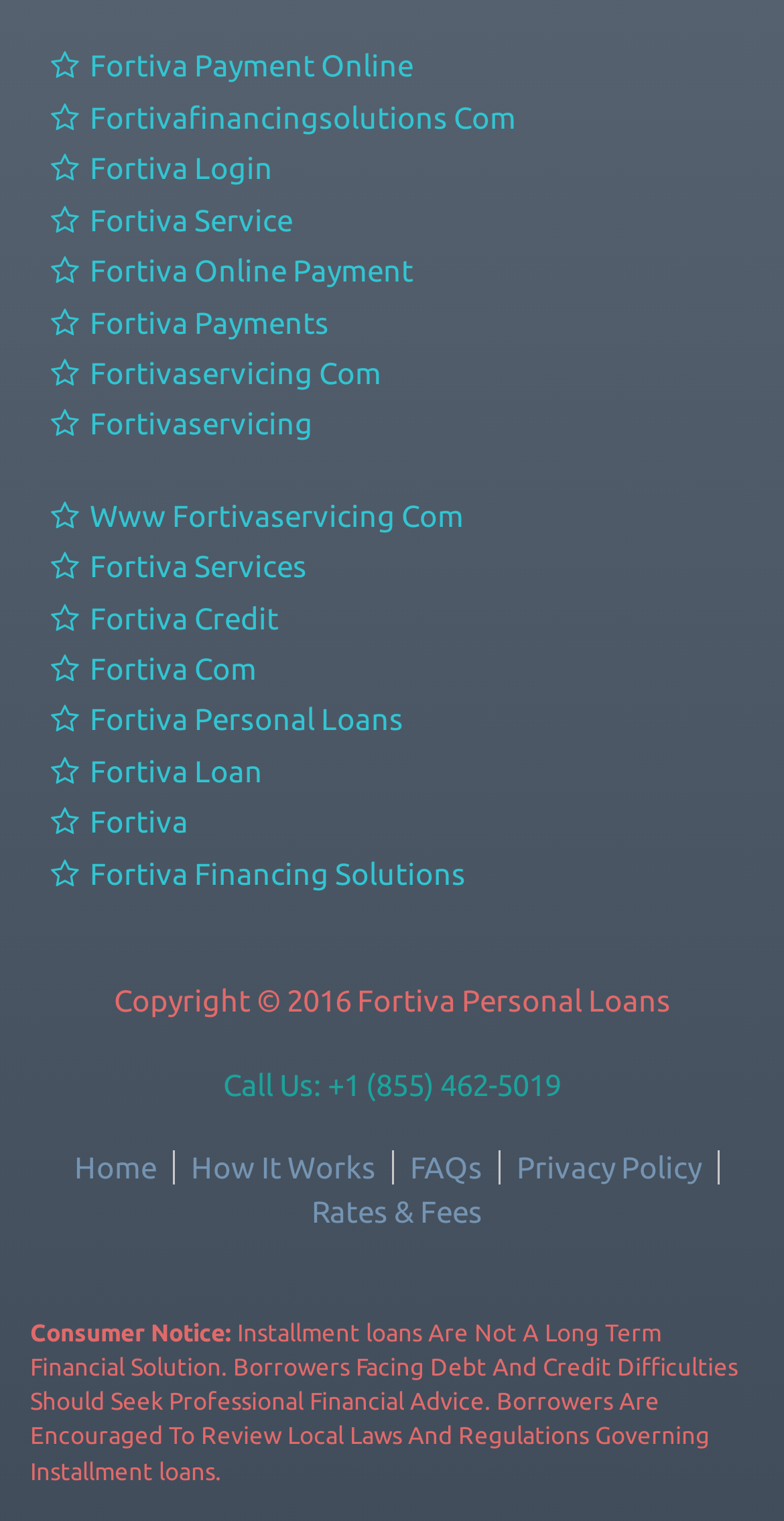Provide the bounding box coordinates of the section that needs to be clicked to accomplish the following instruction: "Click Fortiva Payment Online."

[0.059, 0.032, 0.528, 0.055]